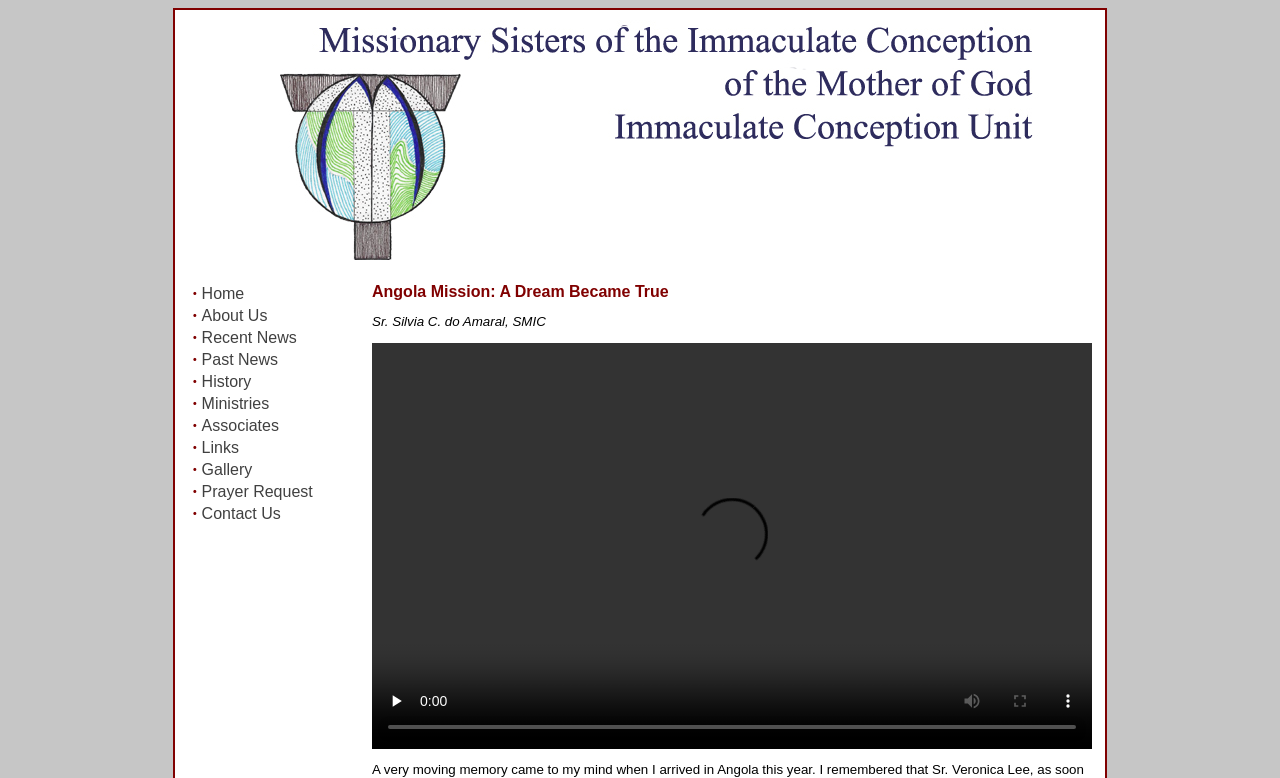Locate the bounding box coordinates of the clickable area to execute the instruction: "Click the Home link". Provide the coordinates as four float numbers between 0 and 1, represented as [left, top, right, bottom].

[0.157, 0.366, 0.191, 0.388]